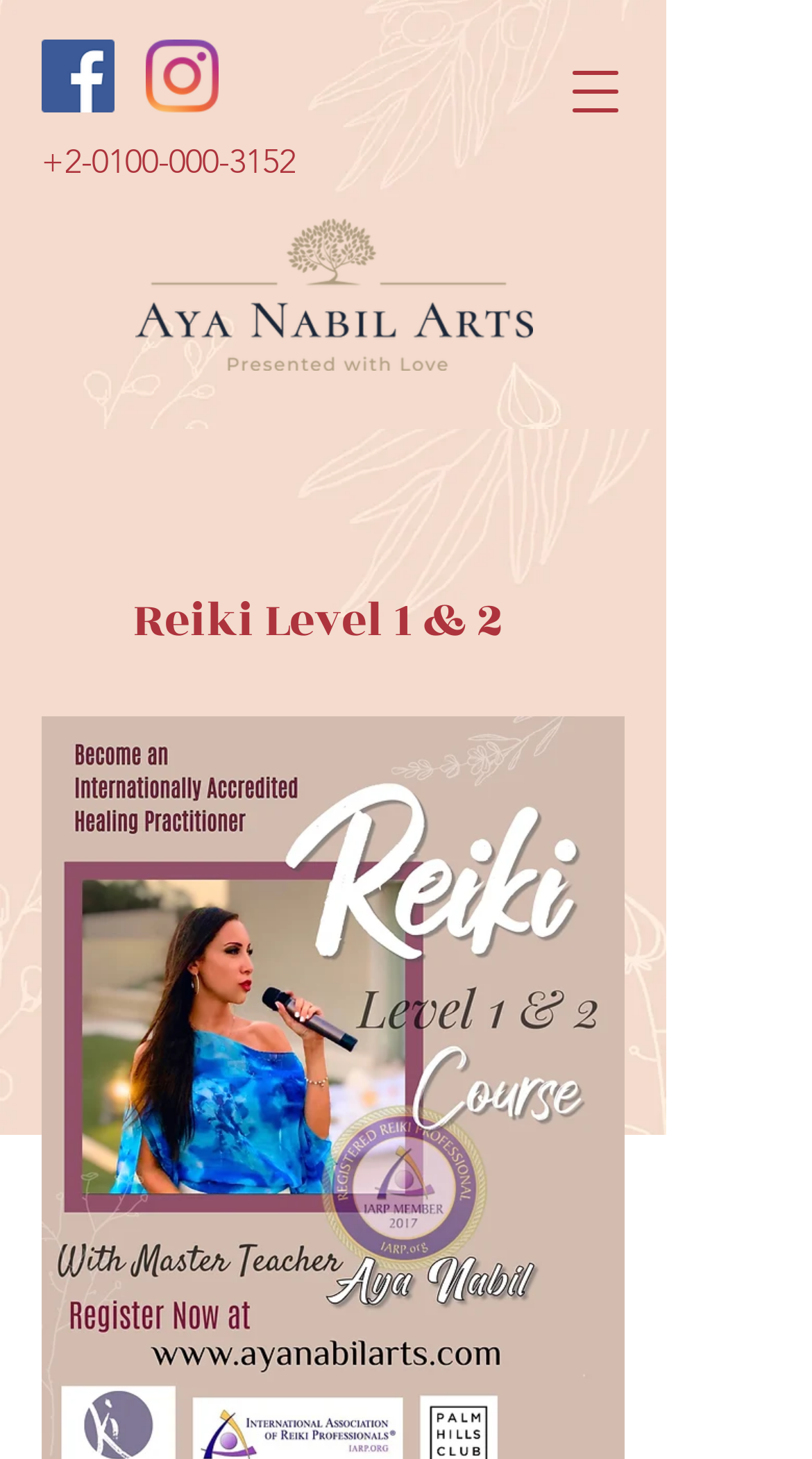What is the image on the webpage used for? Look at the image and give a one-word or short phrase answer.

Original on Transparent.png